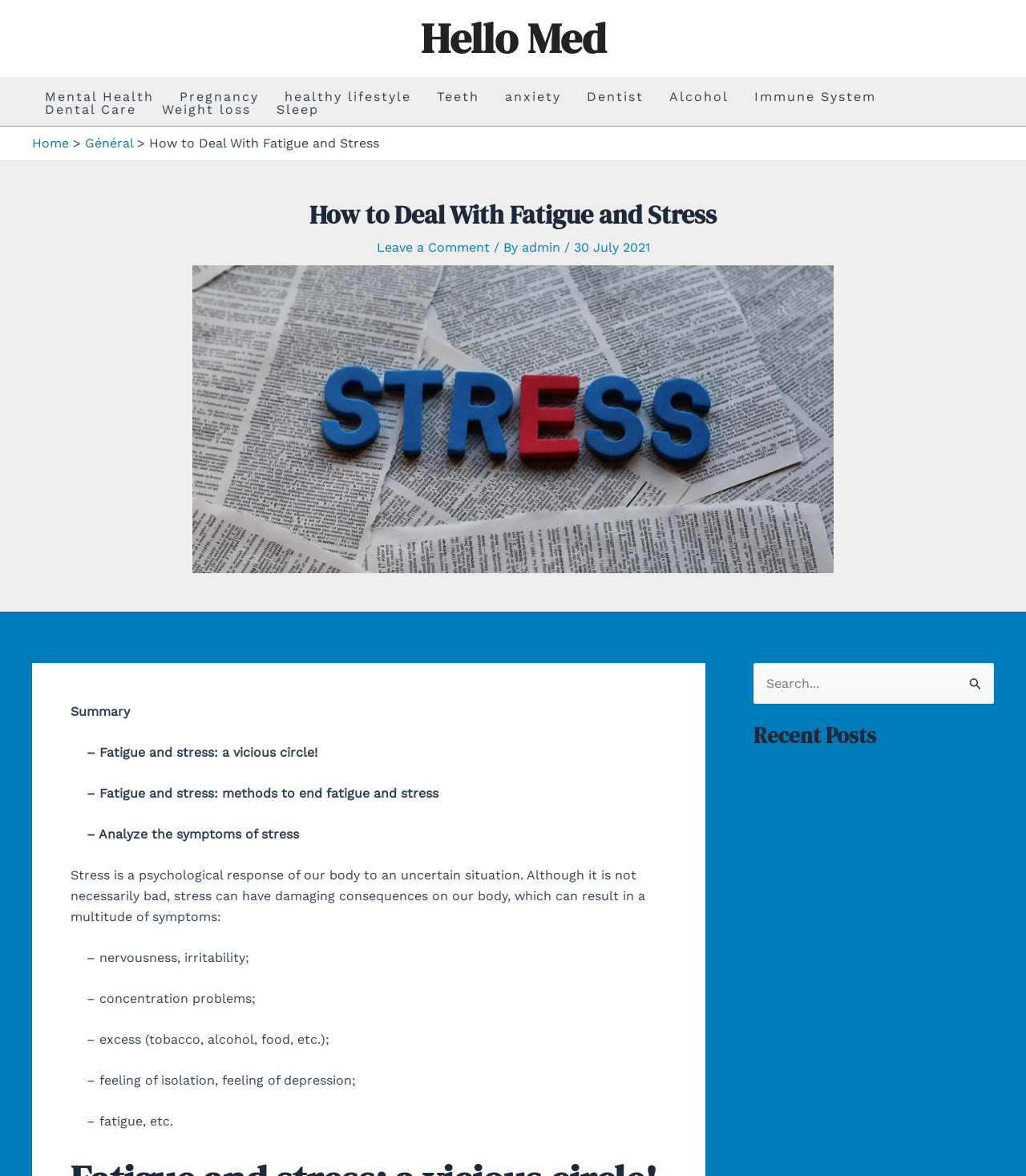Determine the bounding box coordinates of the area to click in order to meet this instruction: "Visit the author's website".

None